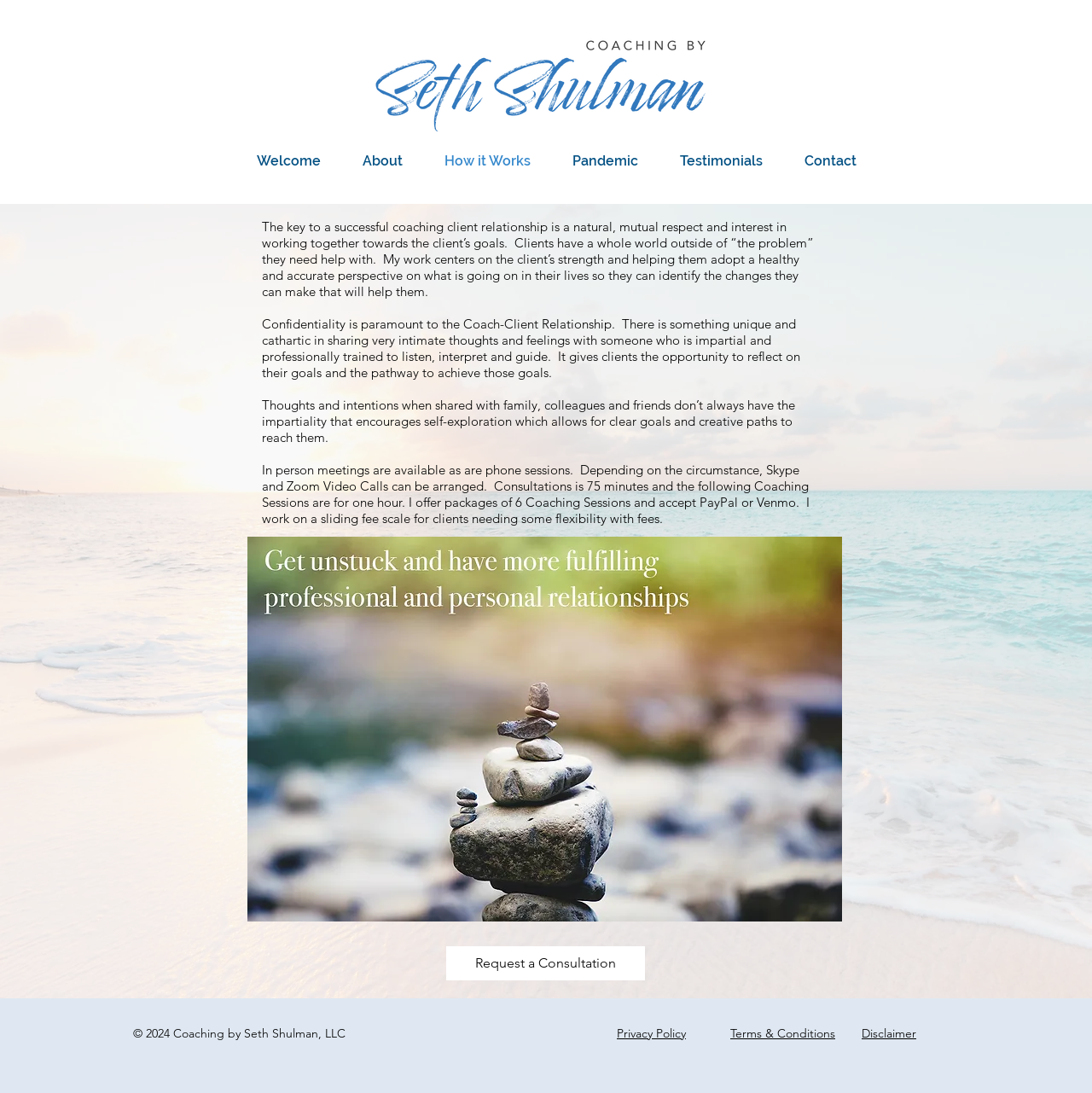Provide your answer in one word or a succinct phrase for the question: 
What is the purpose of the coaching client relationship?

mutual respect and interest